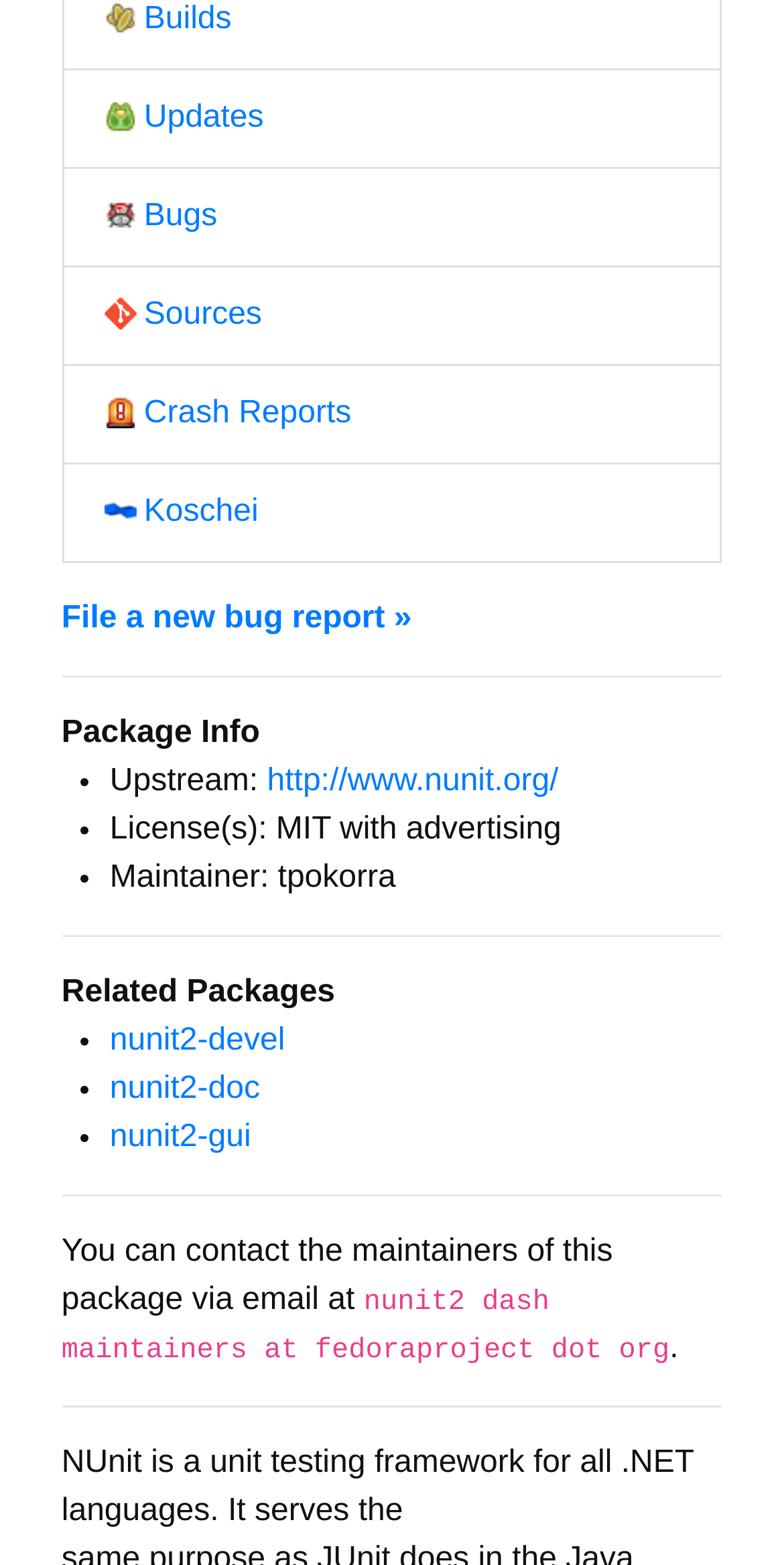Given the description of a UI element: "Sponsorship Mastery", identify the bounding box coordinates of the matching element in the webpage screenshot.

None